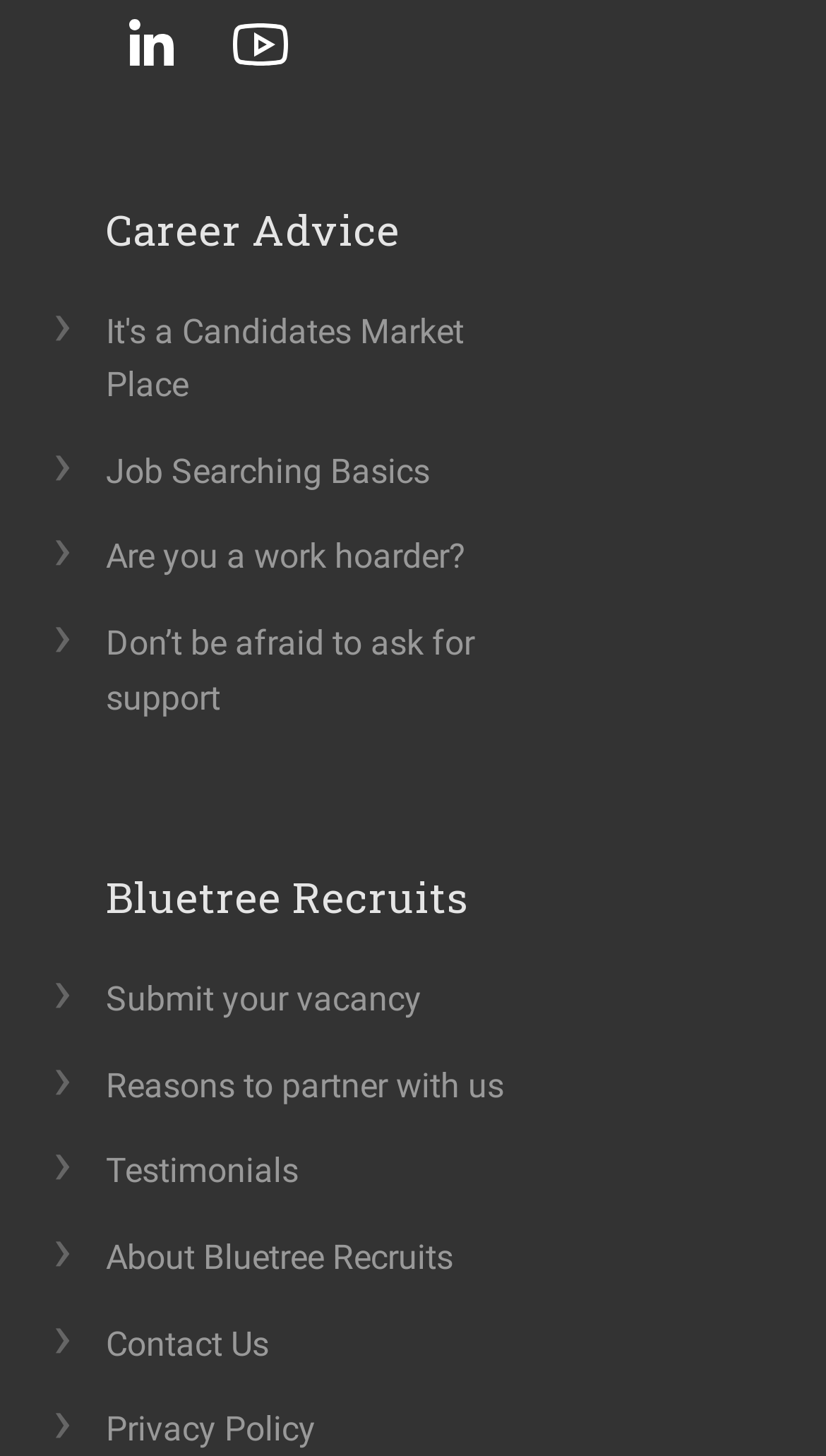Please specify the coordinates of the bounding box for the element that should be clicked to carry out this instruction: "View career advice". The coordinates must be four float numbers between 0 and 1, formatted as [left, top, right, bottom].

[0.128, 0.138, 0.485, 0.176]